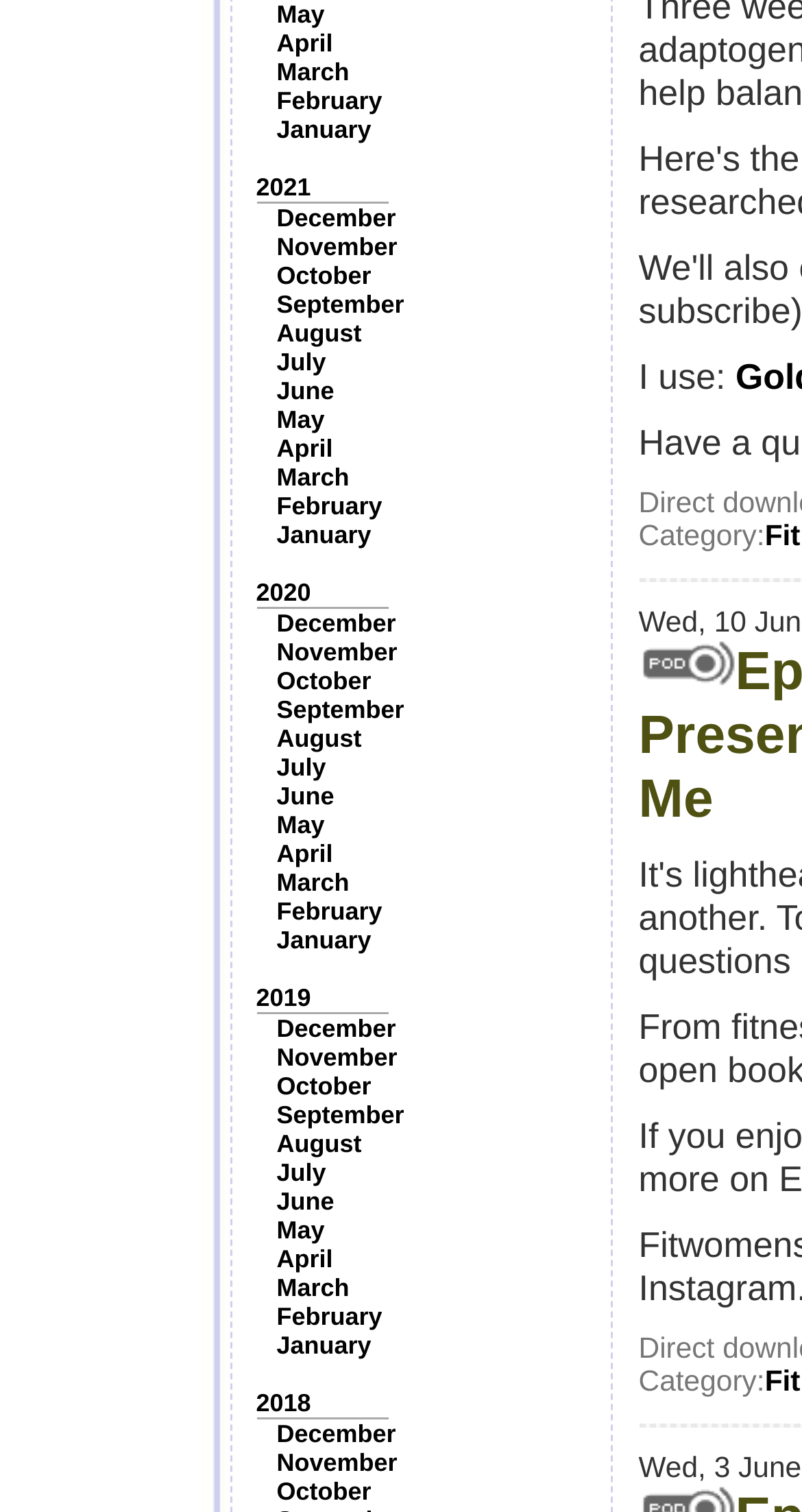Can you specify the bounding box coordinates of the area that needs to be clicked to fulfill the following instruction: "learn about literature history"?

None